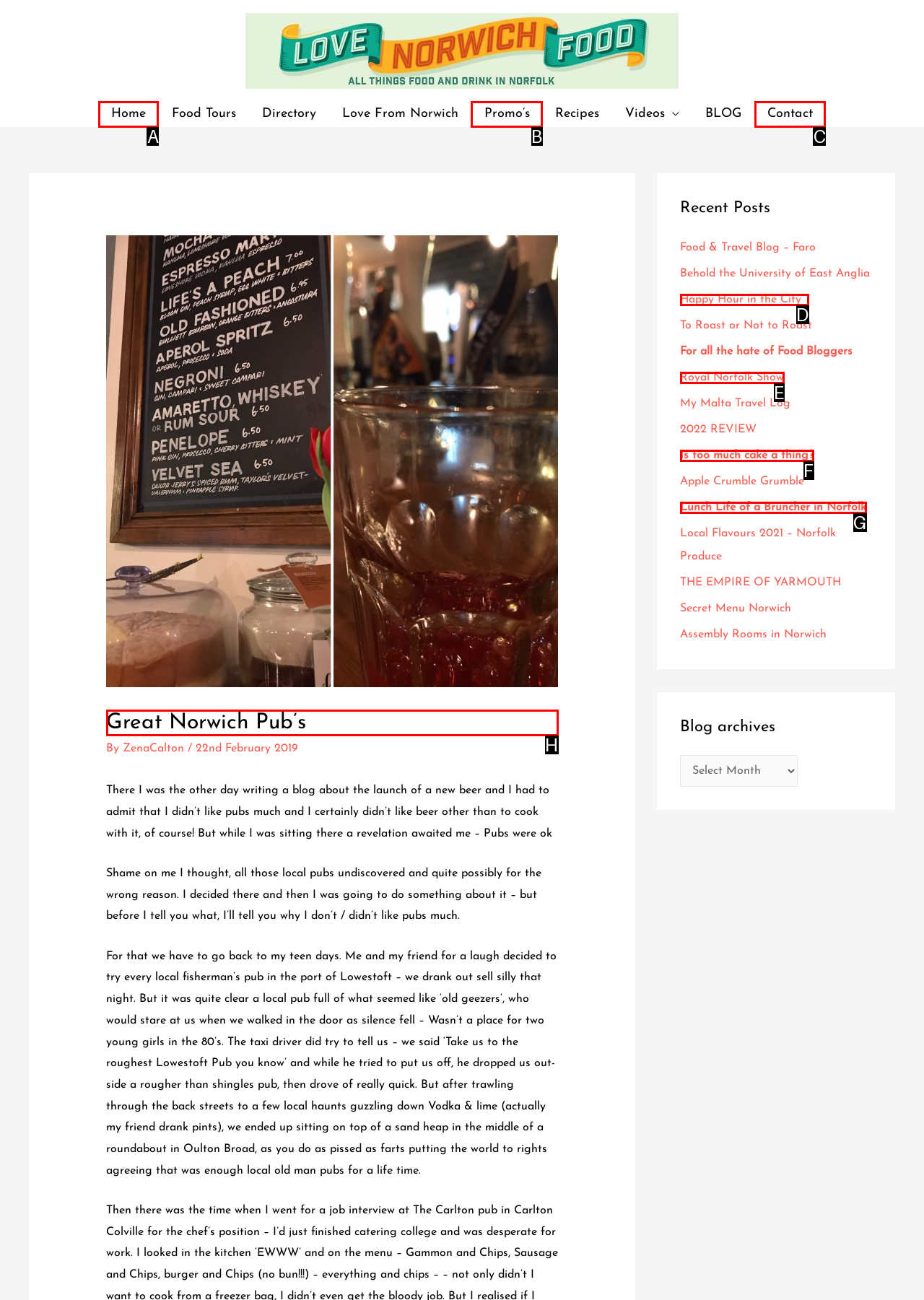Please indicate which HTML element to click in order to fulfill the following task: Read the blog post titled 'Great Norwich Pub’s' Respond with the letter of the chosen option.

H